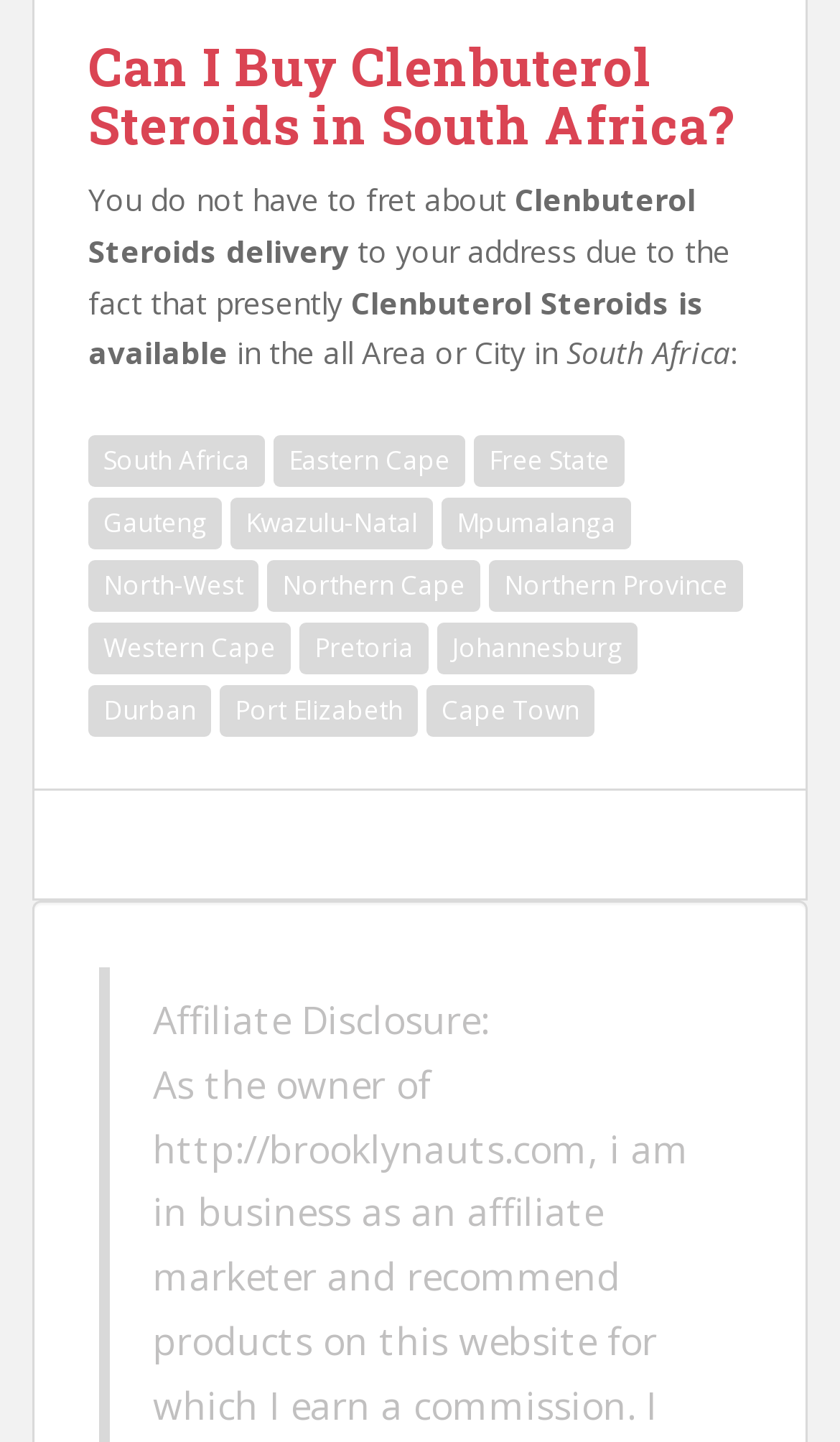Please find the bounding box coordinates of the element that you should click to achieve the following instruction: "Click on the link to Johannesburg". The coordinates should be presented as four float numbers between 0 and 1: [left, top, right, bottom].

[0.521, 0.432, 0.759, 0.468]